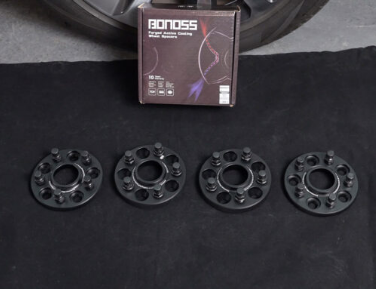What is the purpose of the wheel spacers?
Please craft a detailed and exhaustive response to the question.

The wheel spacers are engineered to improve wheel clearance and accommodate larger brake calipers, making them a preferred choice for automotive enthusiasts who want to enhance their vehicle's performance.